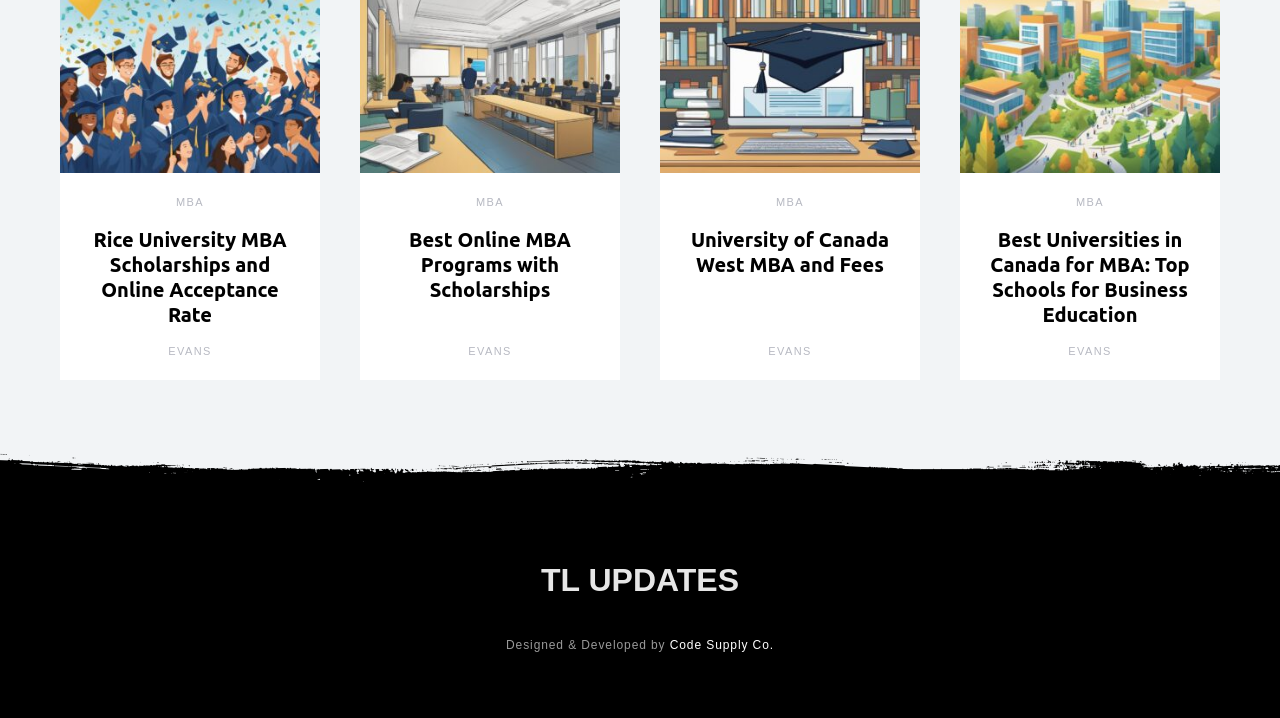Locate the bounding box coordinates of the UI element described by: "Evans". Provide the coordinates as four float numbers between 0 and 1, formatted as [left, top, right, bottom].

[0.131, 0.478, 0.165, 0.501]